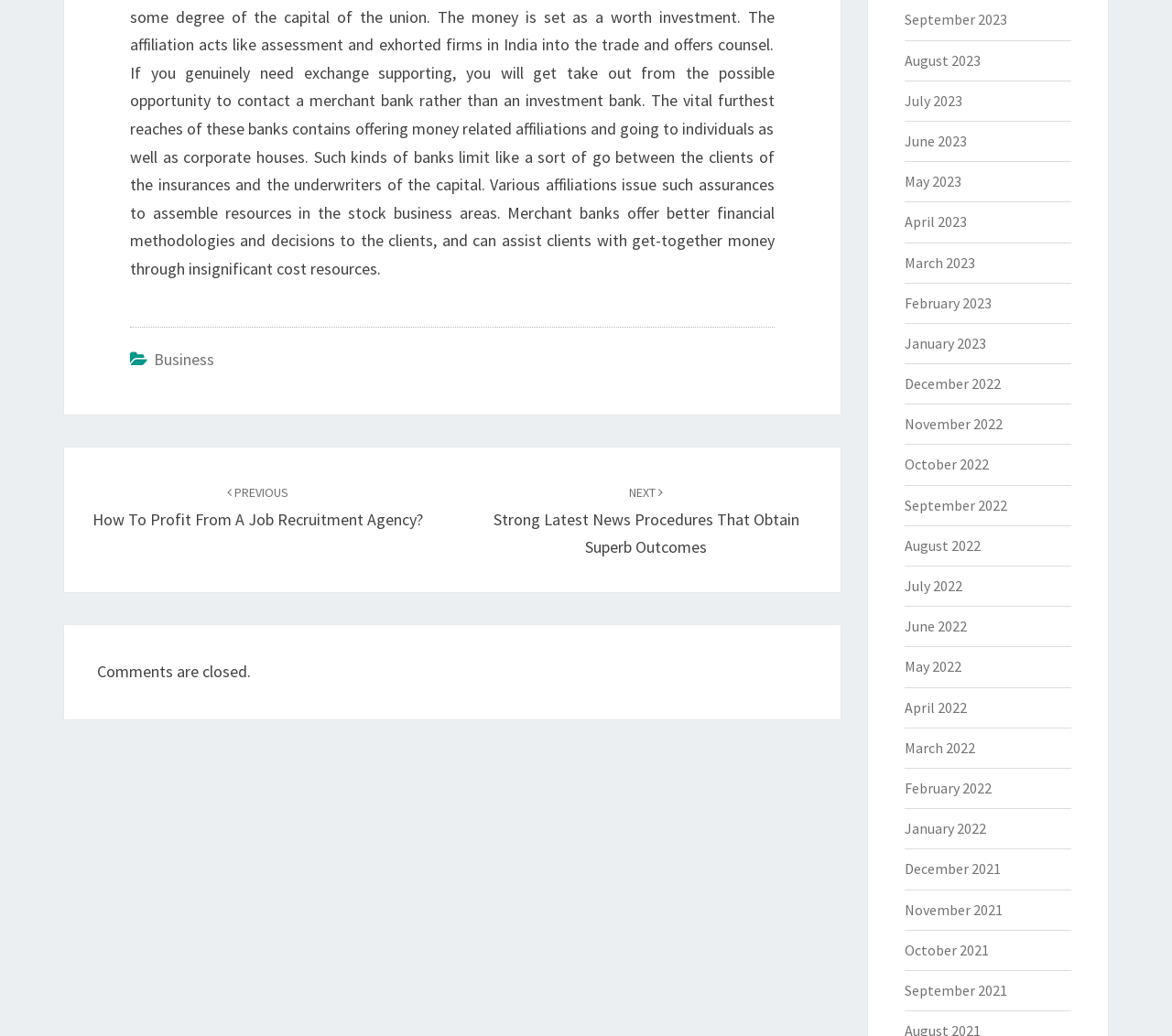Determine the bounding box coordinates of the region that needs to be clicked to achieve the task: "View the next post".

[0.421, 0.464, 0.682, 0.538]